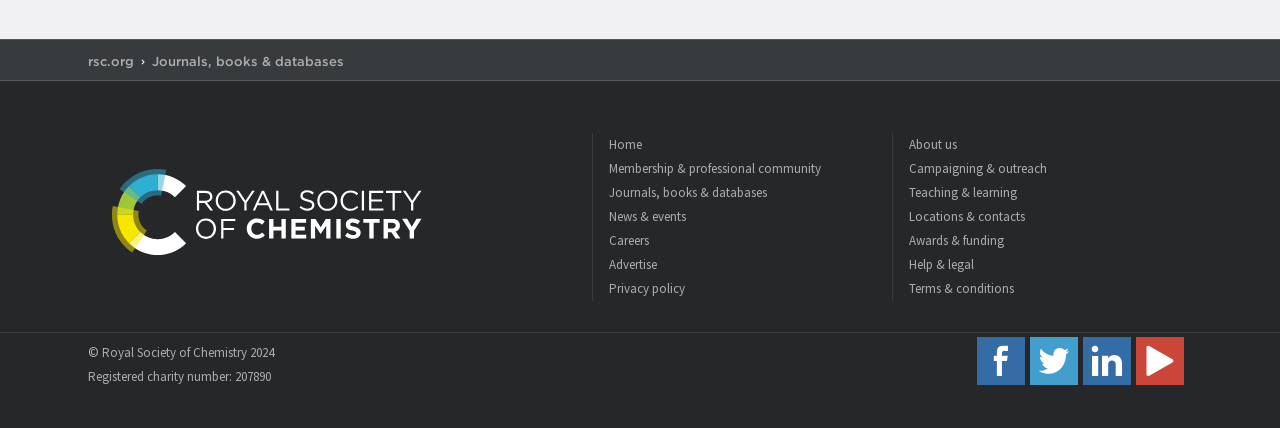Answer the following query with a single word or phrase:
What is the charity number of the organization?

207890